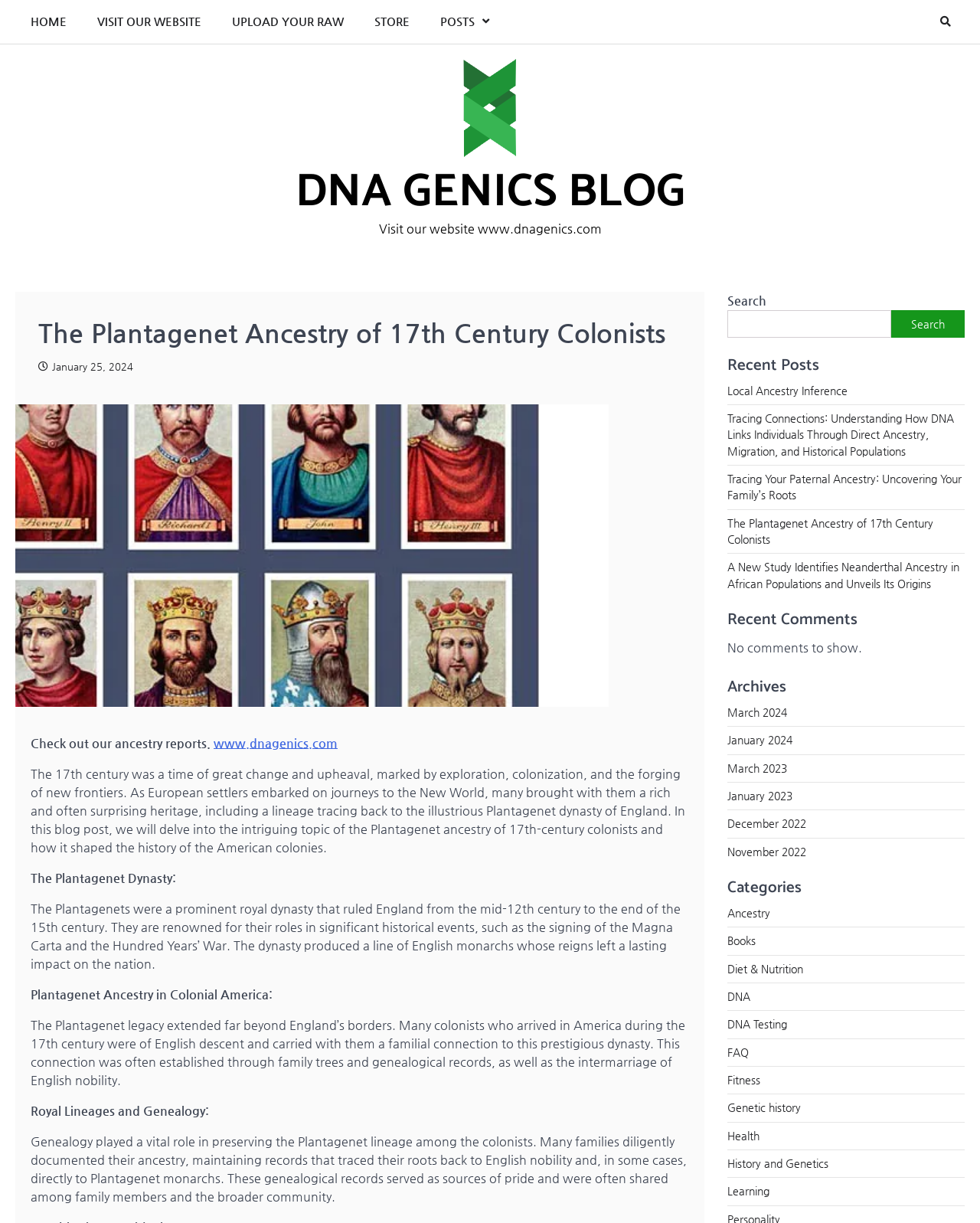Locate the bounding box coordinates of the area to click to fulfill this instruction: "Check out the 'Ancestry' category". The bounding box should be presented as four float numbers between 0 and 1, in the order [left, top, right, bottom].

[0.742, 0.741, 0.786, 0.751]